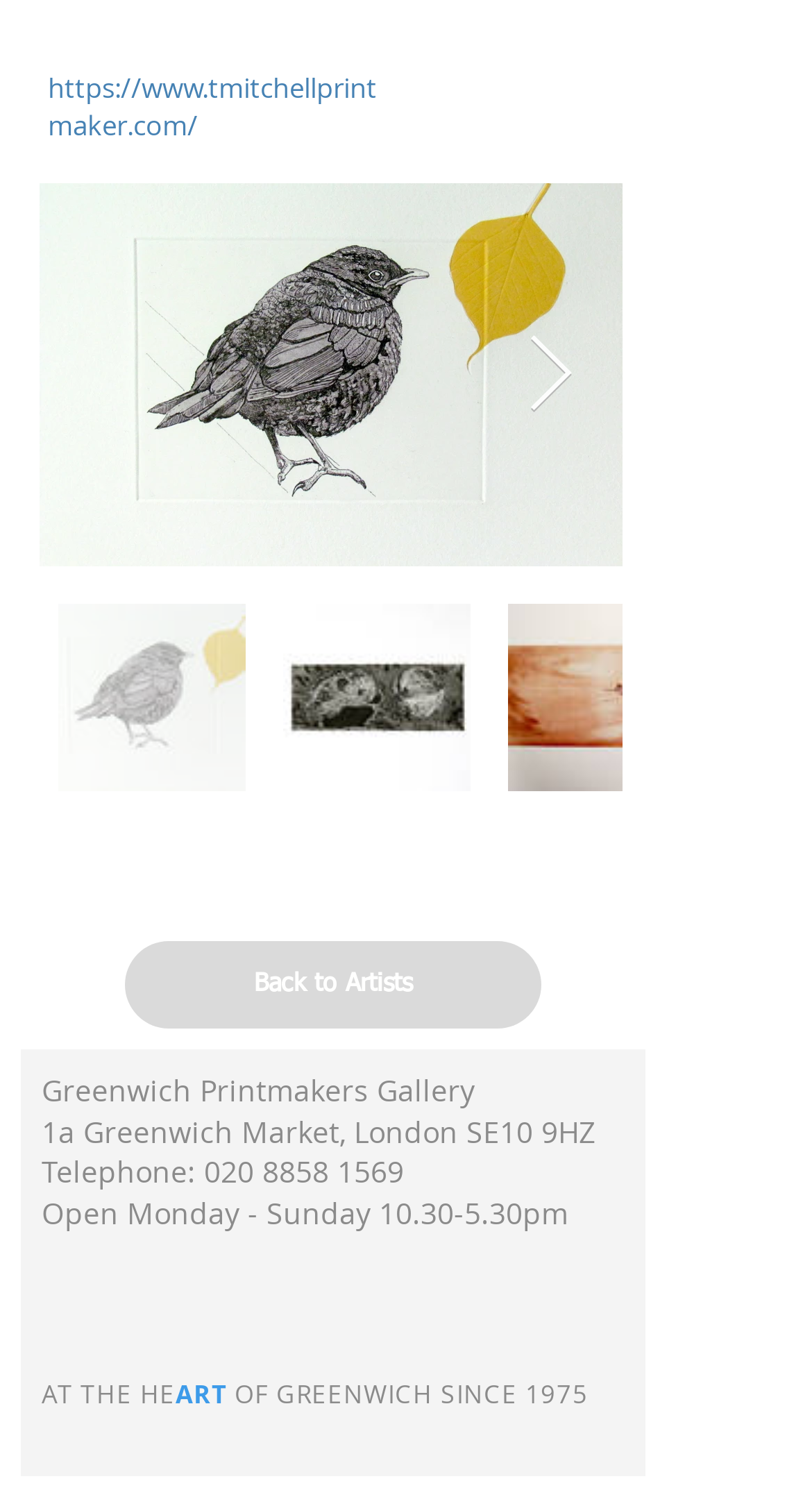How many social media links are there in the Social Bar?
Please analyze the image and answer the question with as much detail as possible.

I found the social media links by looking at the Social Bar section of the webpage, where I counted two links: 'Instagram' and 'Facebook'.